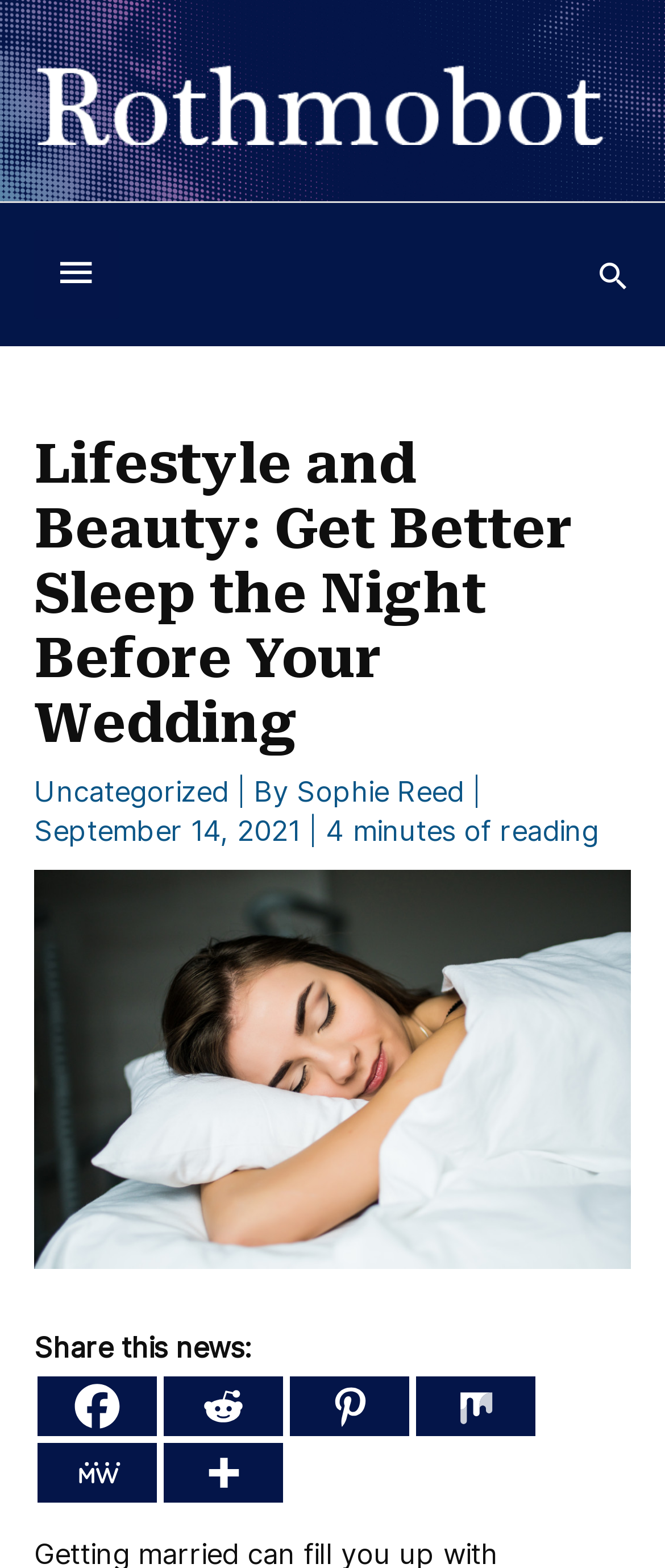Locate the bounding box coordinates of the clickable area needed to fulfill the instruction: "Search for something".

[0.895, 0.164, 0.949, 0.187]